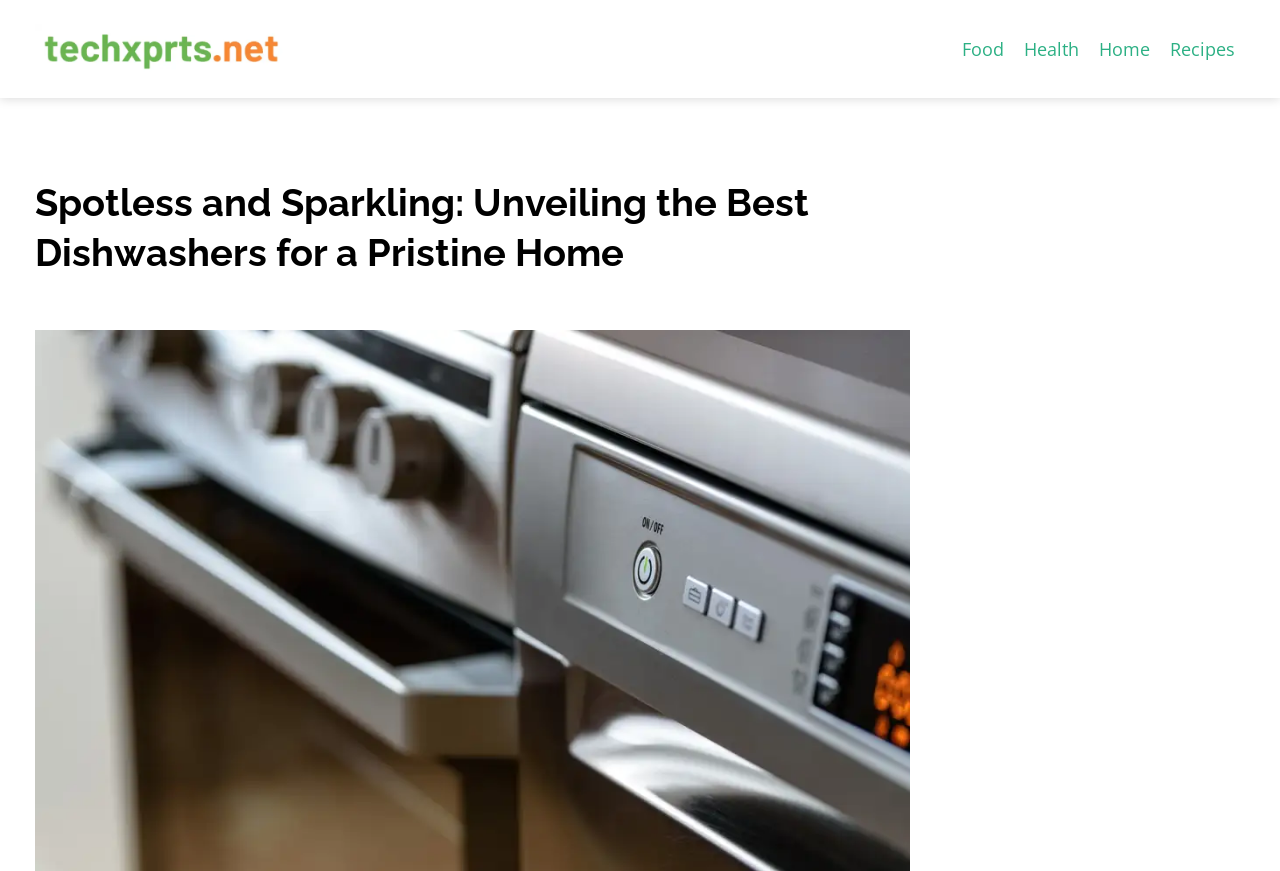How many top models are reviewed in the article? Refer to the image and provide a one-word or short phrase answer.

5